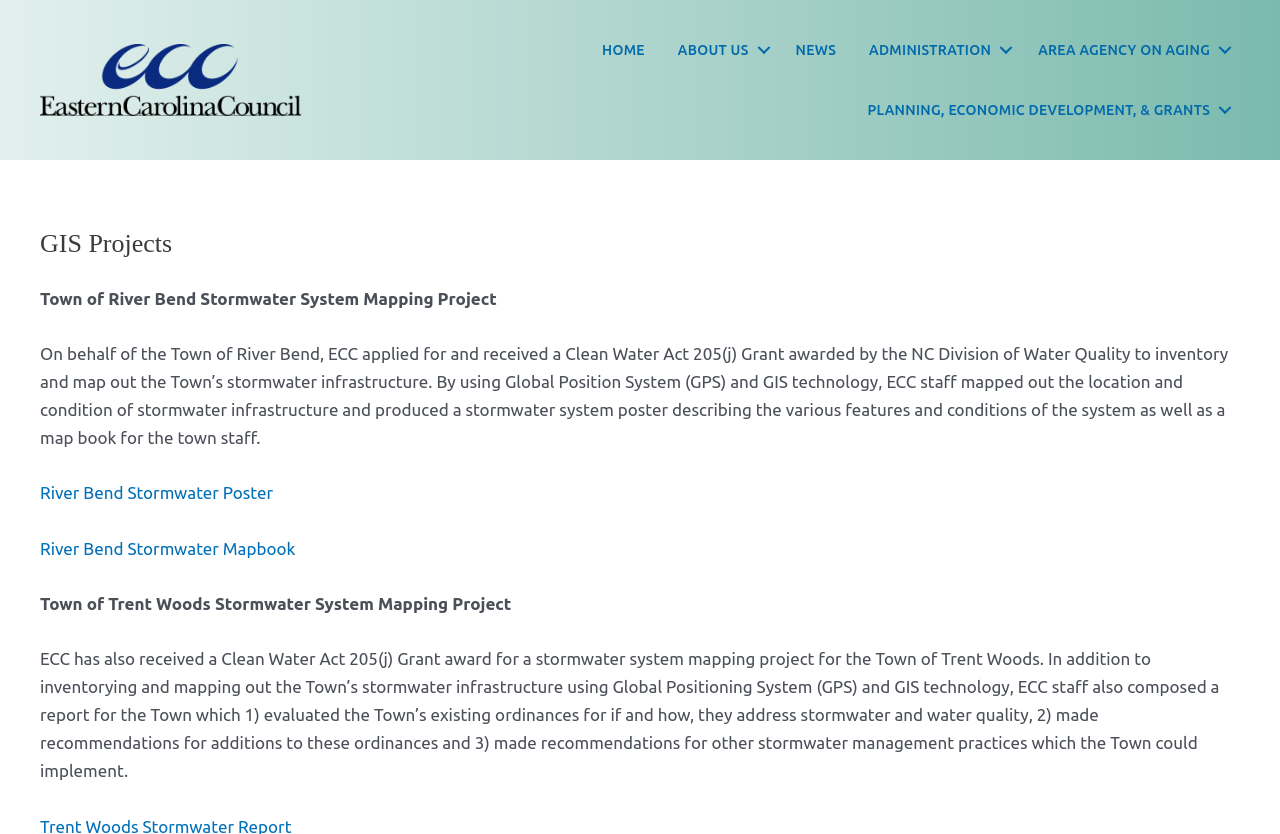Please indicate the bounding box coordinates for the clickable area to complete the following task: "view ABOUT US". The coordinates should be specified as four float numbers between 0 and 1, i.e., [left, top, right, bottom].

[0.517, 0.024, 0.608, 0.096]